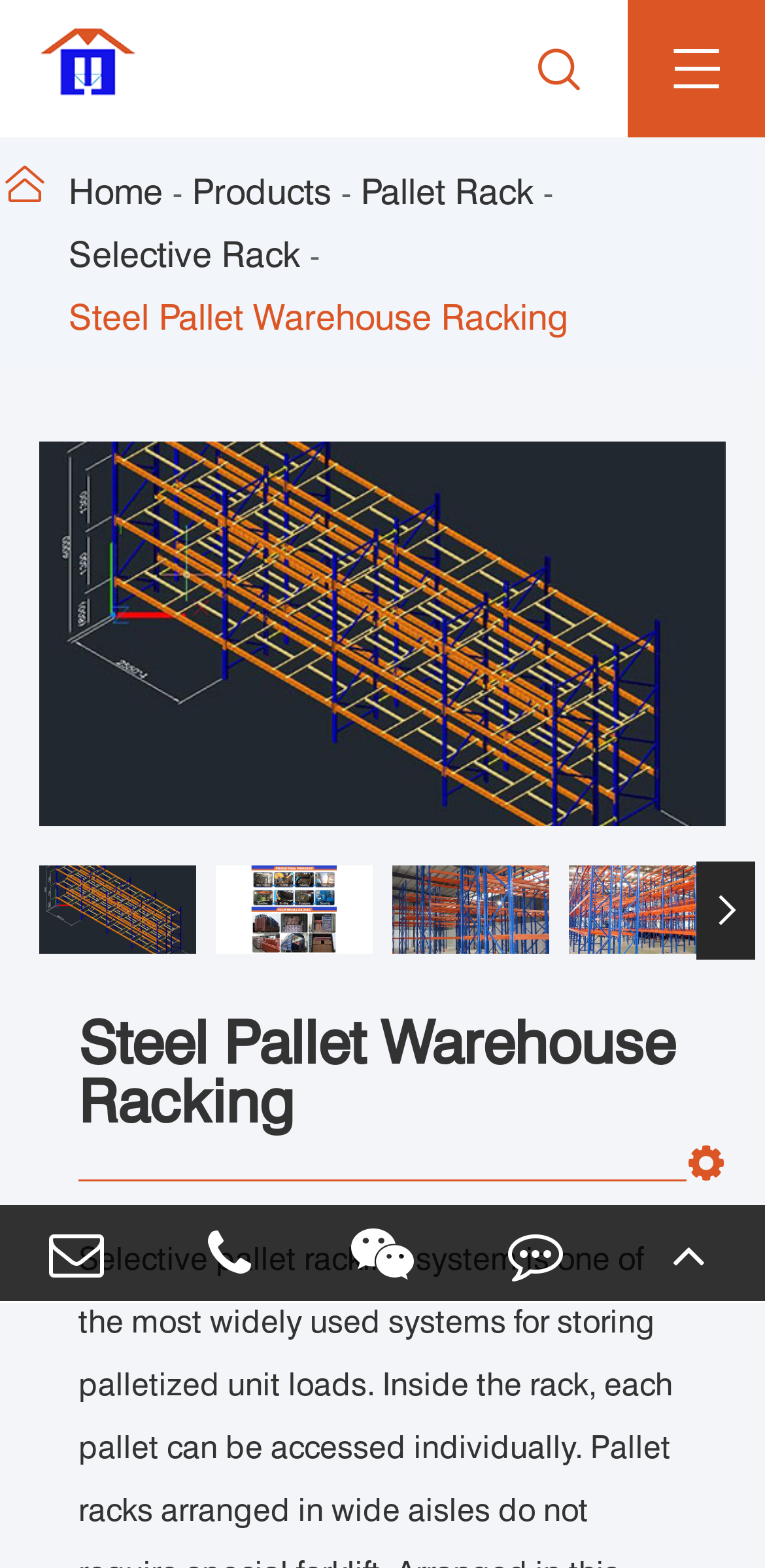How many navigation links are at the top of the webpage?
Kindly offer a detailed explanation using the data available in the image.

I counted the number of navigation links at the top of the webpage, which are 'Home', 'Products', 'Pallet Rack', and 'Selective Rack'.